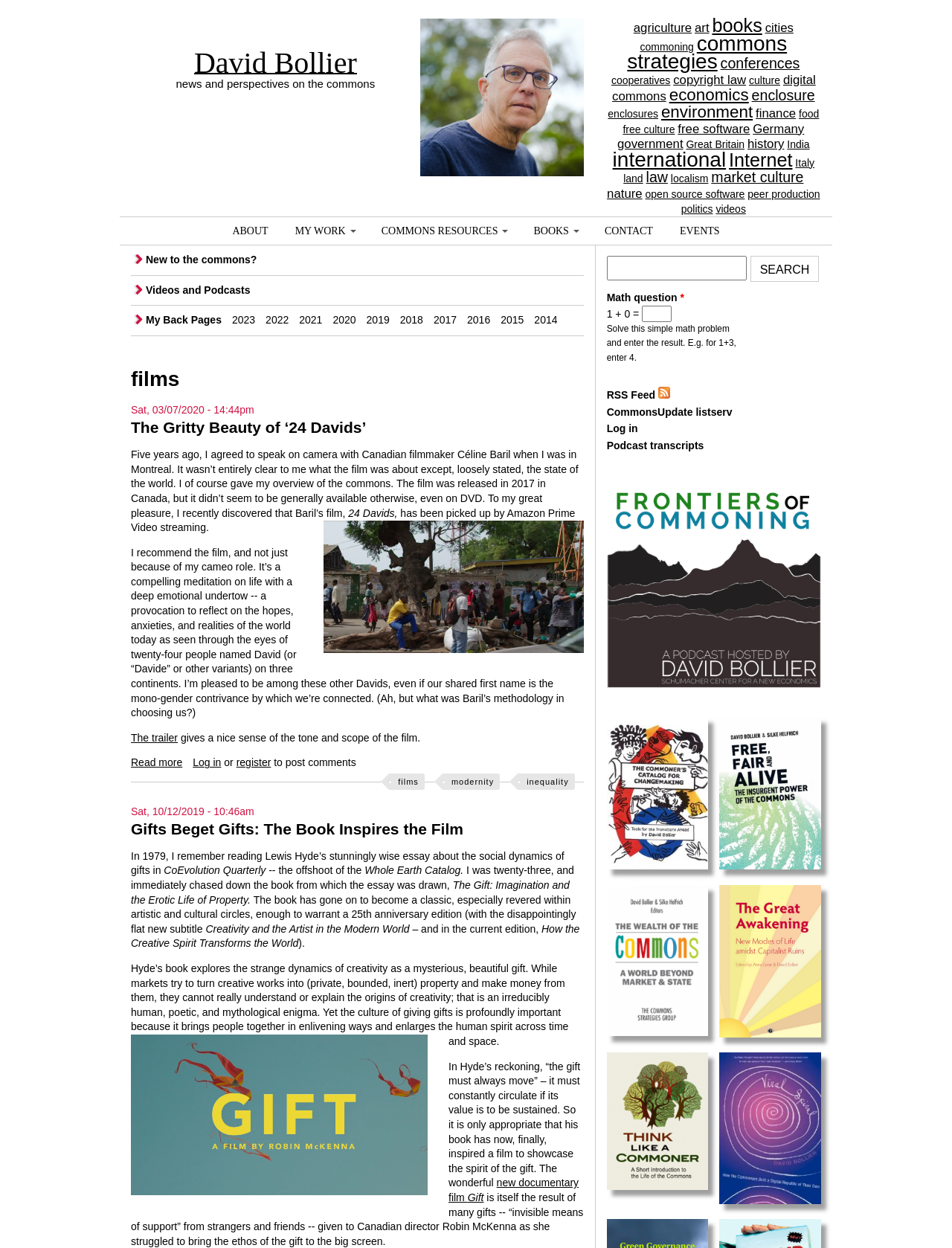Please specify the coordinates of the bounding box for the element that should be clicked to carry out this instruction: "Go to the 'films' category". The coordinates must be four float numbers between 0 and 1, formatted as [left, top, right, bottom].

[0.409, 0.62, 0.446, 0.633]